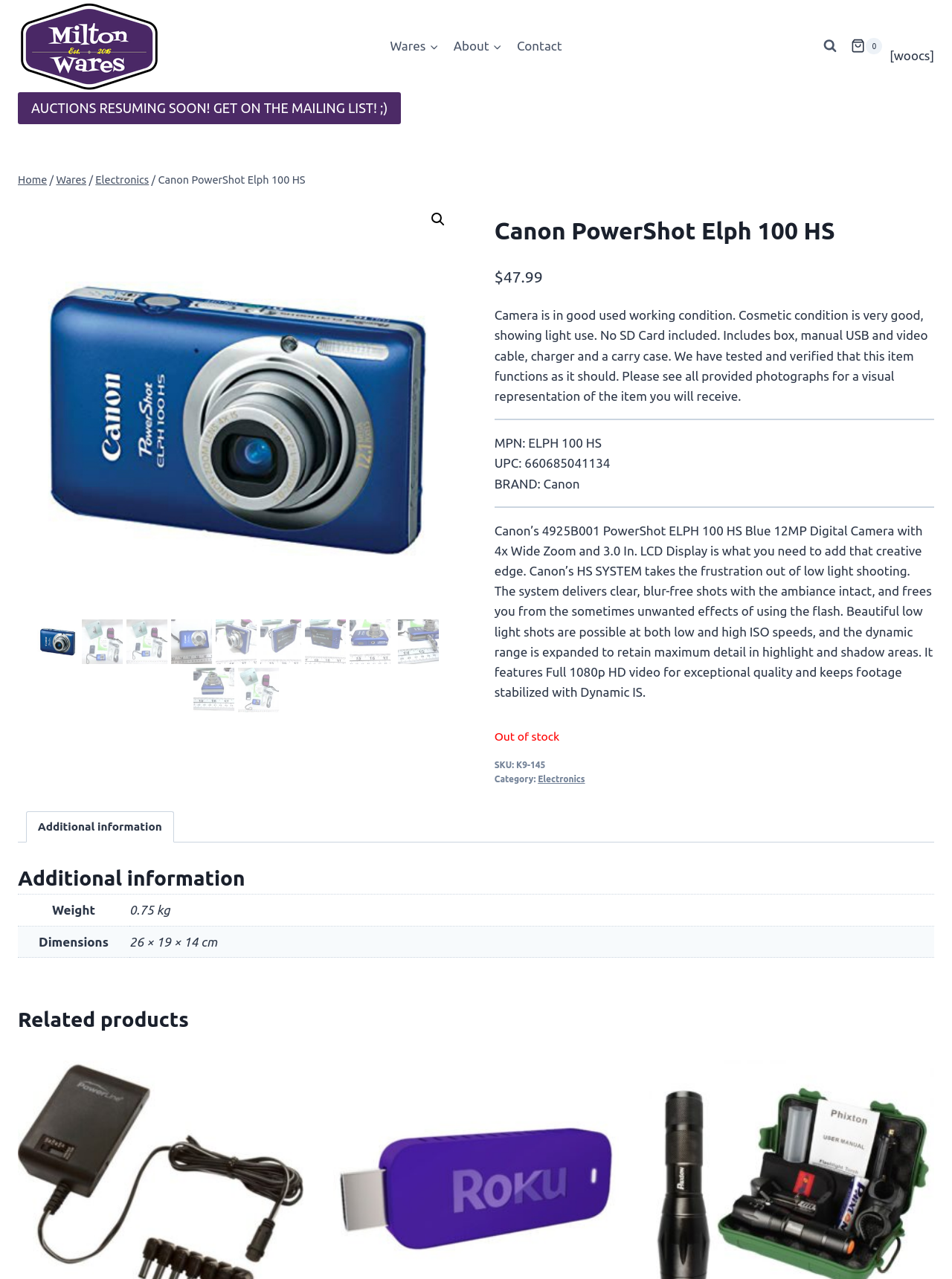Find the bounding box of the web element that fits this description: "Shopping Cart 0".

[0.894, 0.03, 0.927, 0.042]